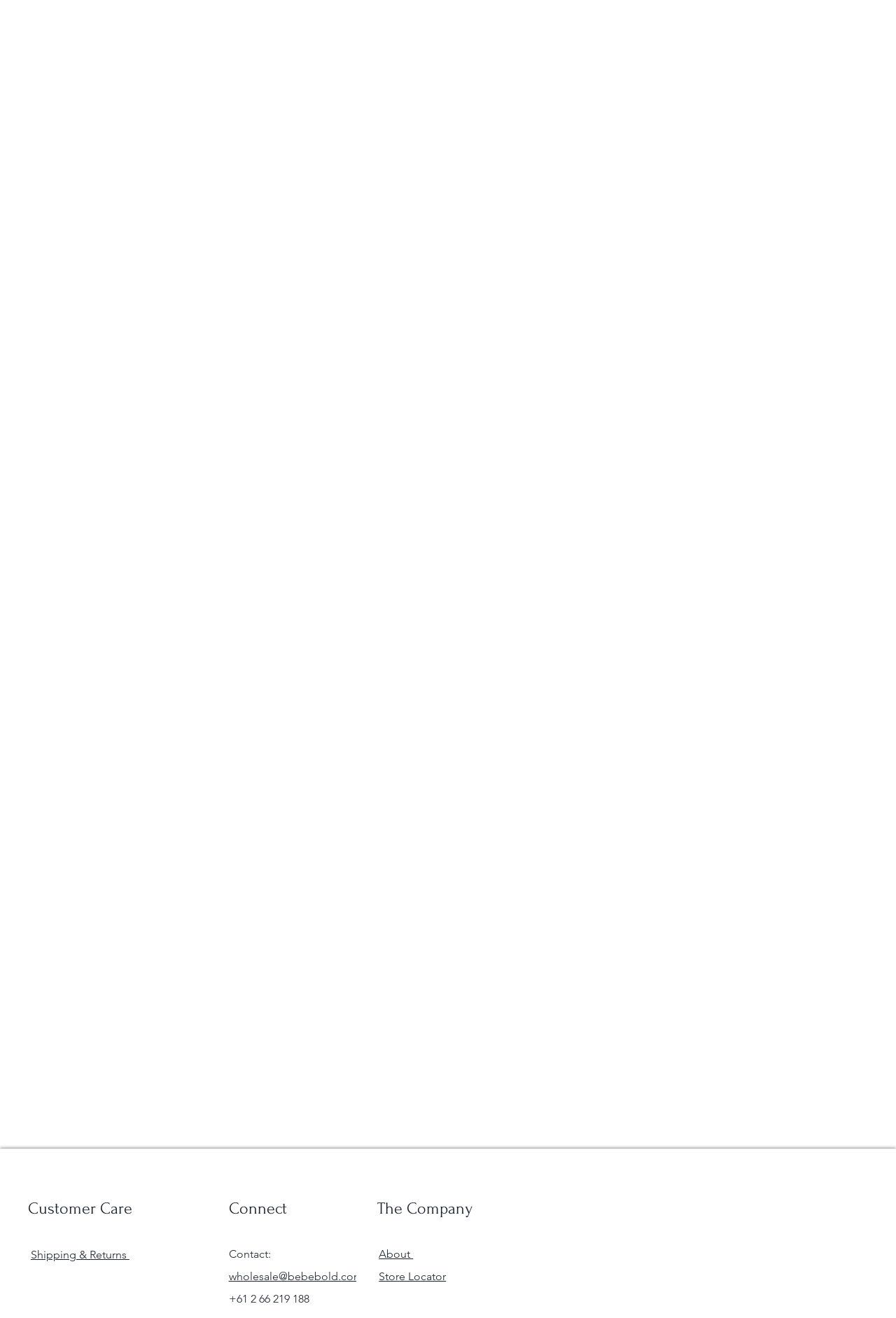Using the description "Store Locator", predict the bounding box of the relevant HTML element.

[0.423, 0.963, 0.498, 0.973]